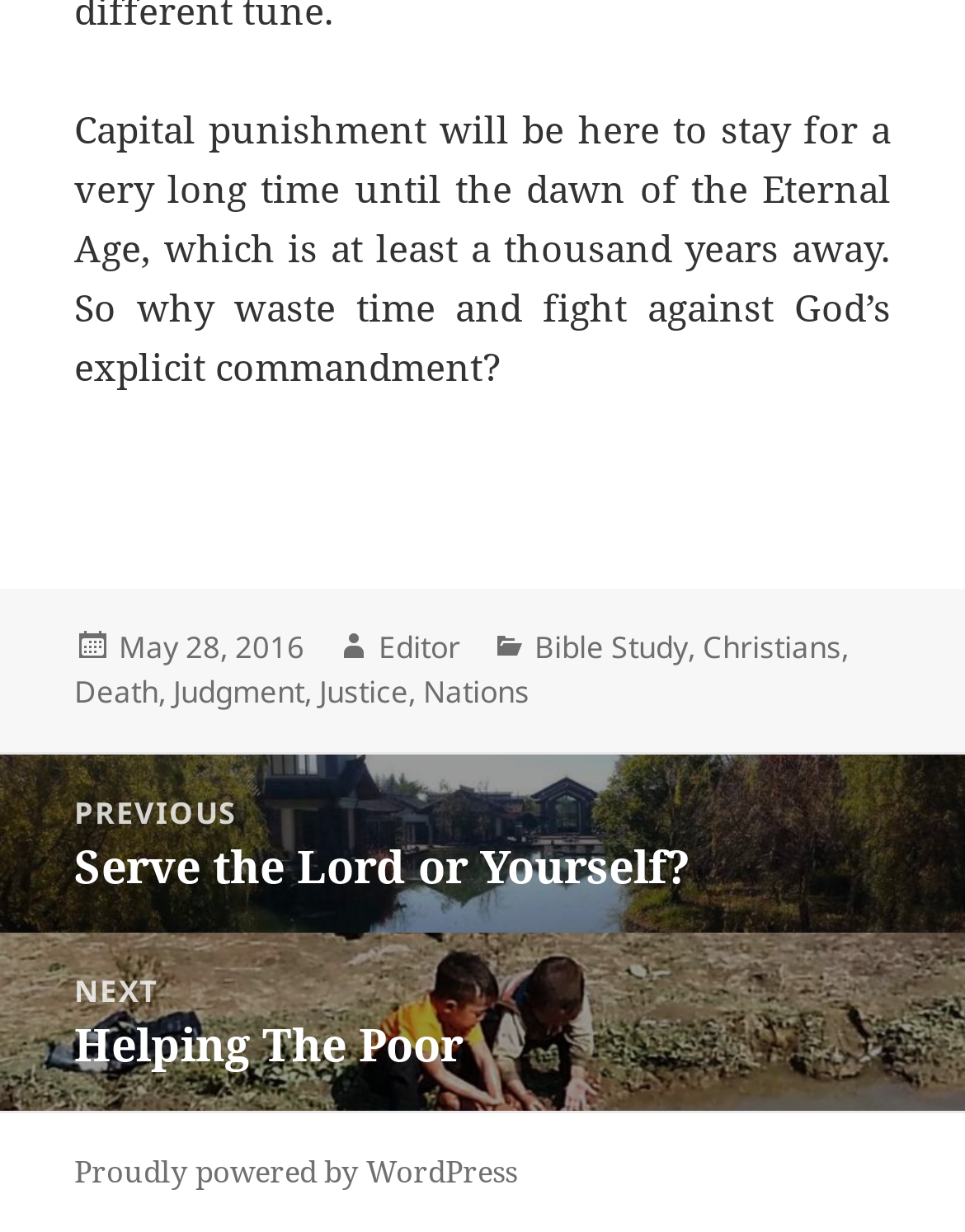Locate the bounding box coordinates of the element that needs to be clicked to carry out the instruction: "View previous post". The coordinates should be given as four float numbers ranging from 0 to 1, i.e., [left, top, right, bottom].

[0.0, 0.612, 1.0, 0.757]